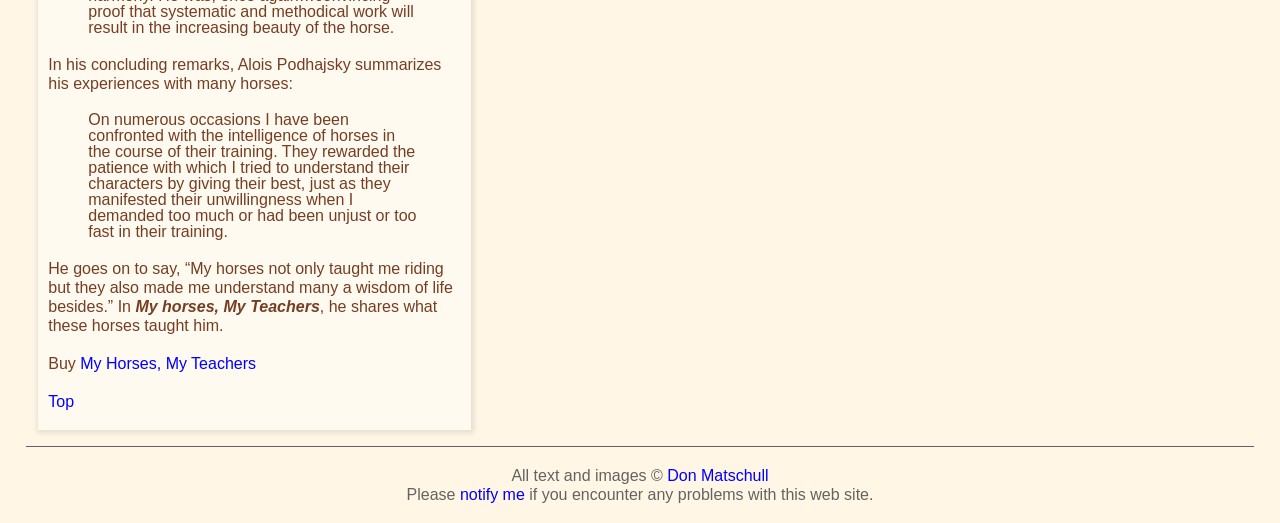Use the information in the screenshot to answer the question comprehensively: Who is the author of the book?

The author of the book can be found at the bottom of the webpage, where it says 'All text and images © Don Matschull'. This indicates that Don Matschull is the author of the book.